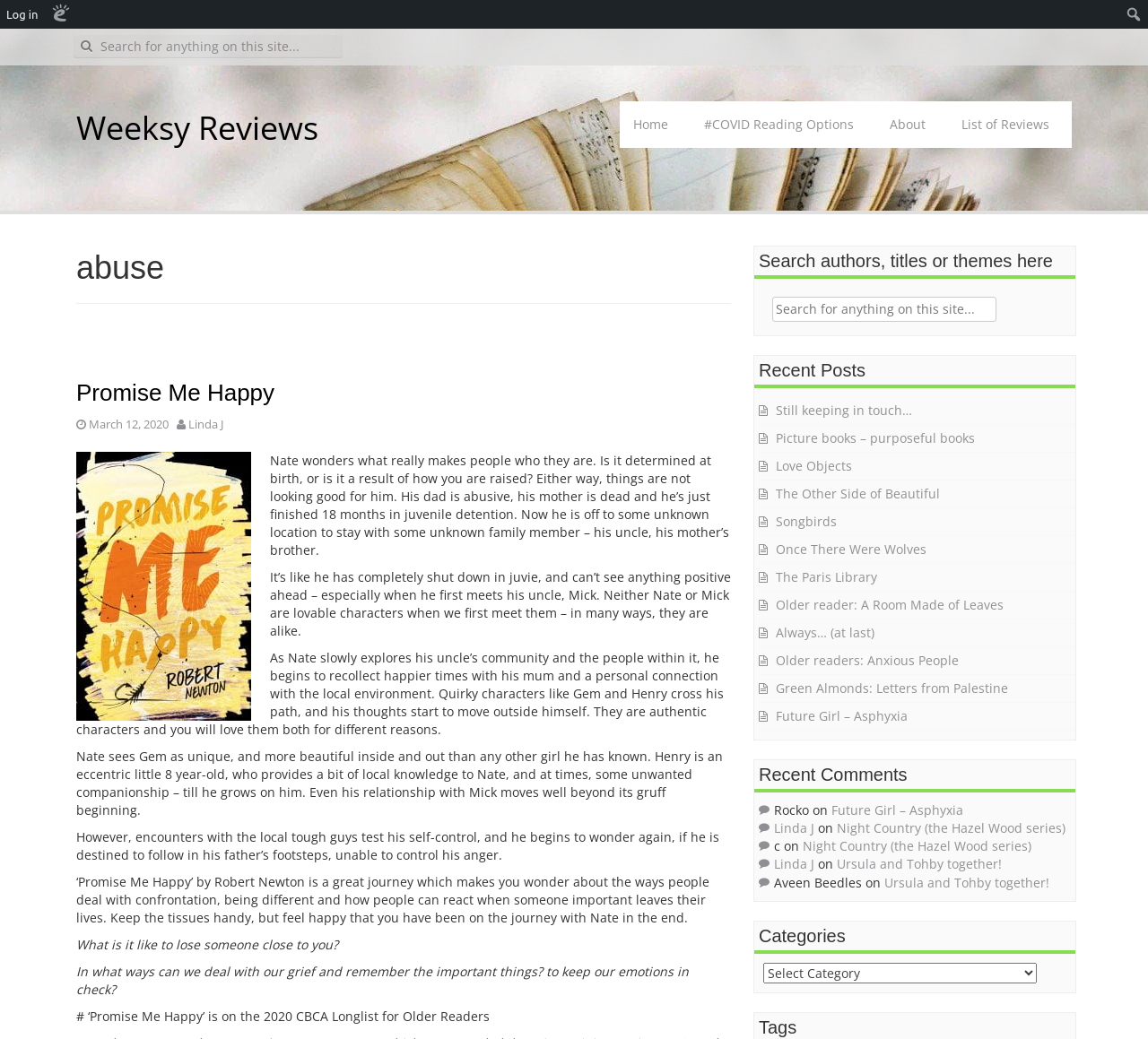Please specify the bounding box coordinates of the area that should be clicked to accomplish the following instruction: "Search for authors, titles or themes". The coordinates should consist of four float numbers between 0 and 1, i.e., [left, top, right, bottom].

[0.673, 0.286, 0.868, 0.31]